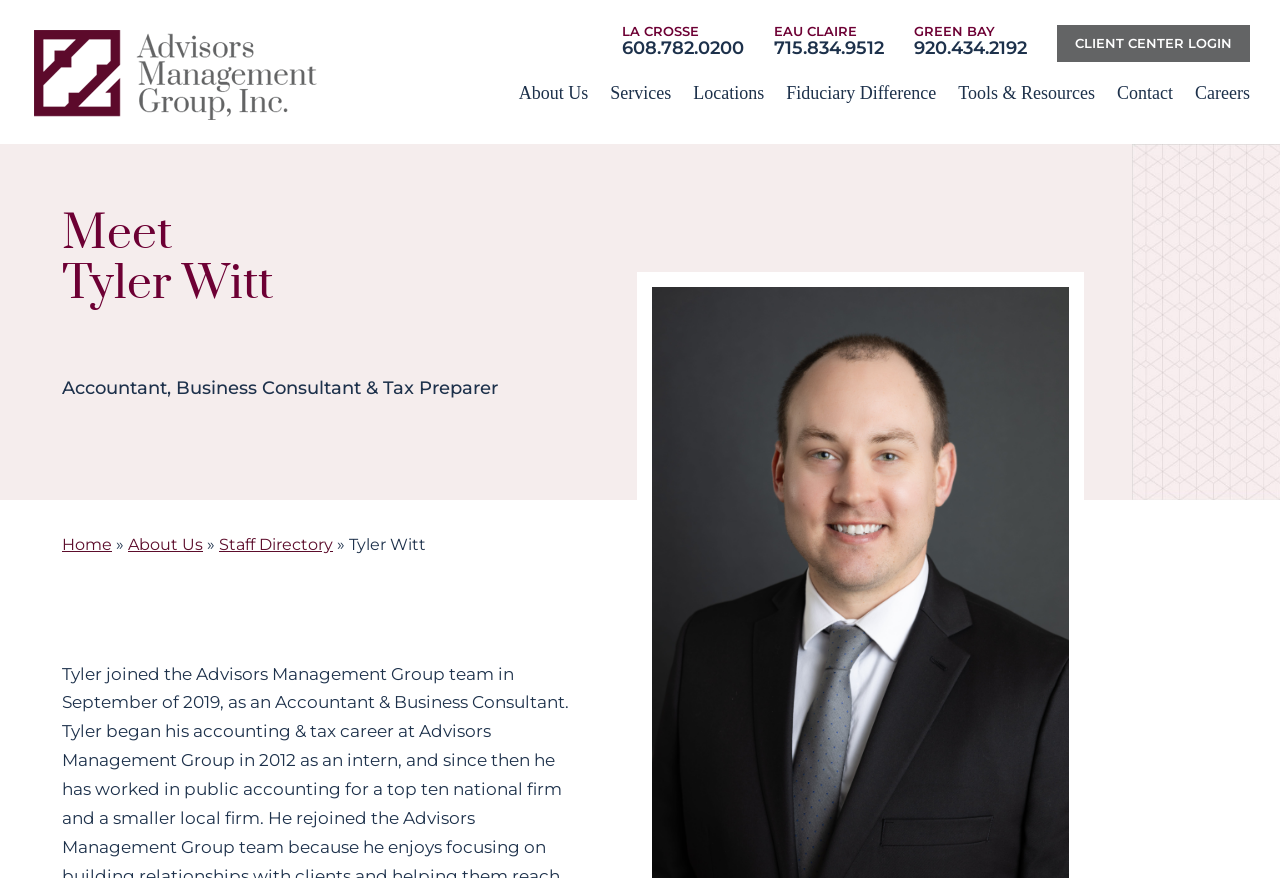Please determine the bounding box coordinates of the element's region to click in order to carry out the following instruction: "View Financial & Tax Services in WI". The coordinates should be four float numbers between 0 and 1, i.e., [left, top, right, bottom].

[0.023, 0.12, 0.249, 0.141]